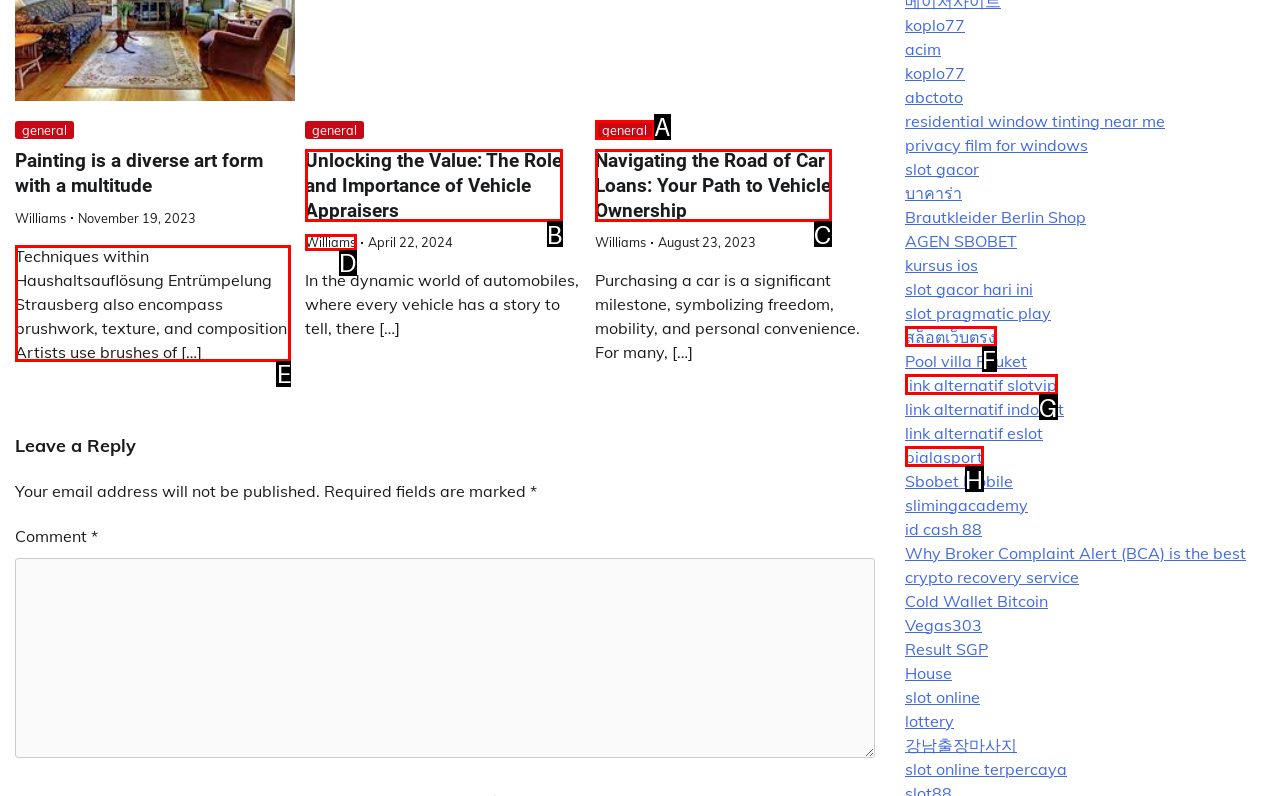Tell me which one HTML element I should click to complete the following task: Click on the link to read about Techniques within Haushaltsauflösung Entrümpelung Strausberg Answer with the option's letter from the given choices directly.

E